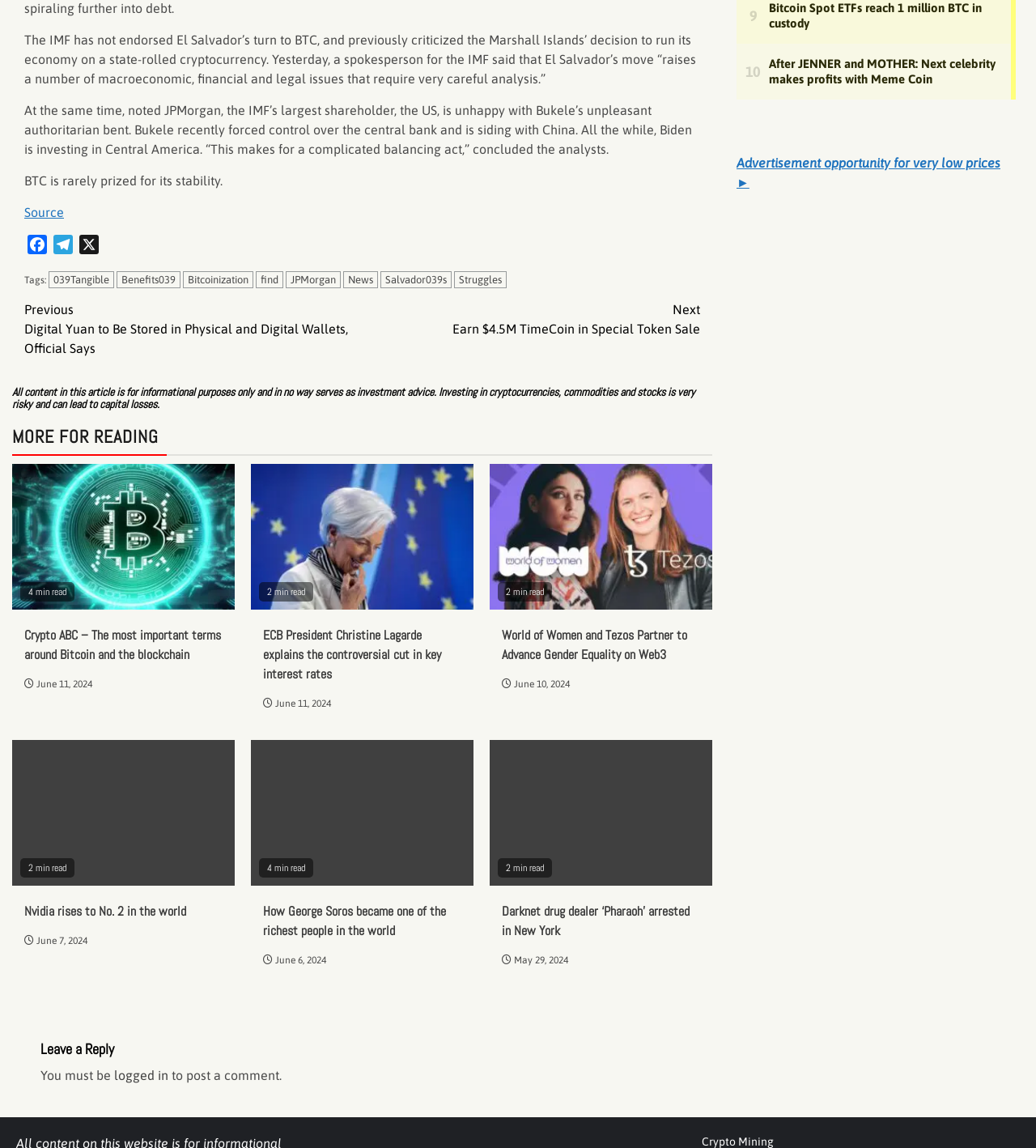Locate the bounding box coordinates of the region to be clicked to comply with the following instruction: "Learn more about 'ECB President Christine Lagarde explains the controversial cut in key interest rates'". The coordinates must be four float numbers between 0 and 1, in the form [left, top, right, bottom].

[0.242, 0.404, 0.457, 0.531]